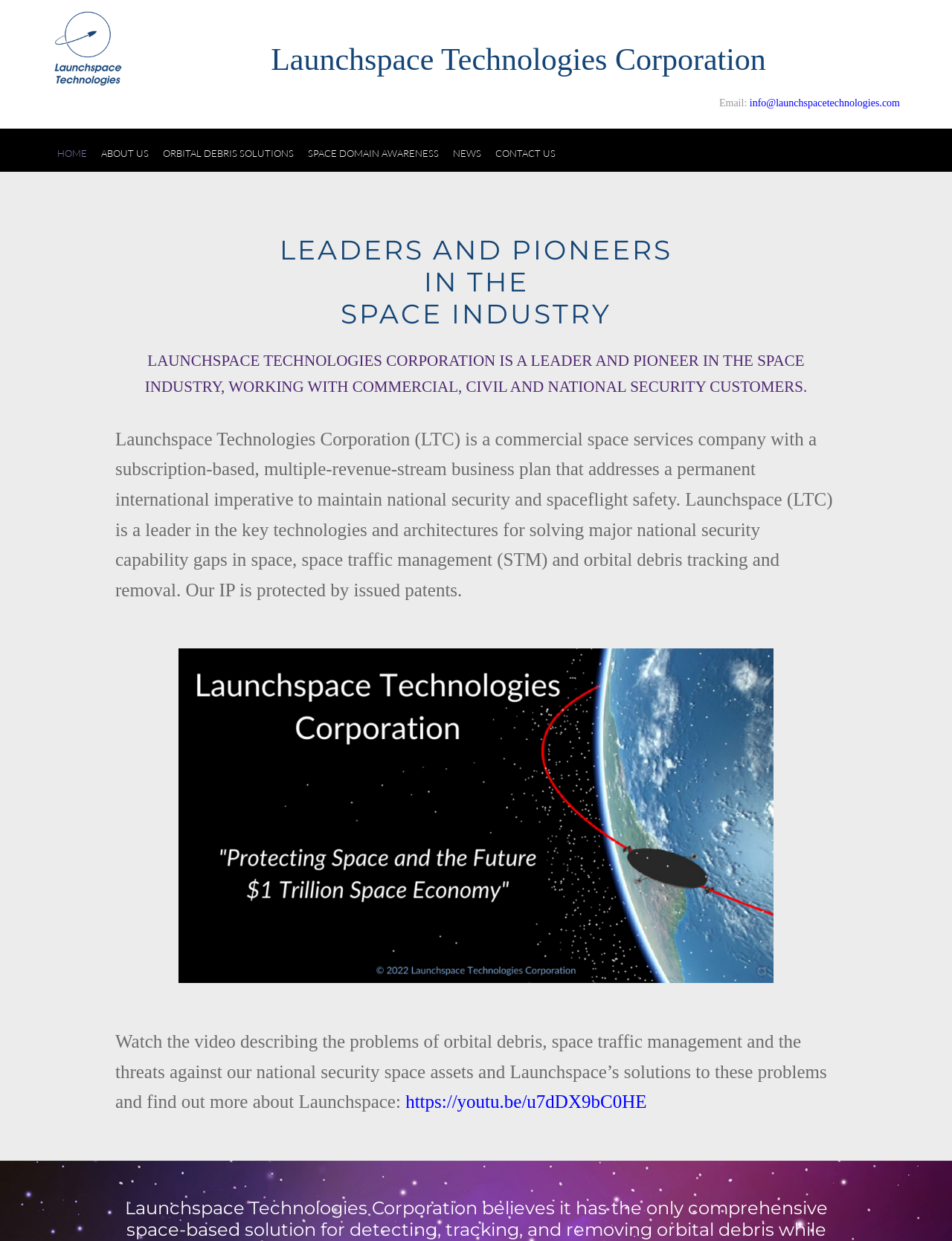What is the purpose of Launchspace?
Observe the image and answer the question with a one-word or short phrase response.

National security and spaceflight safety